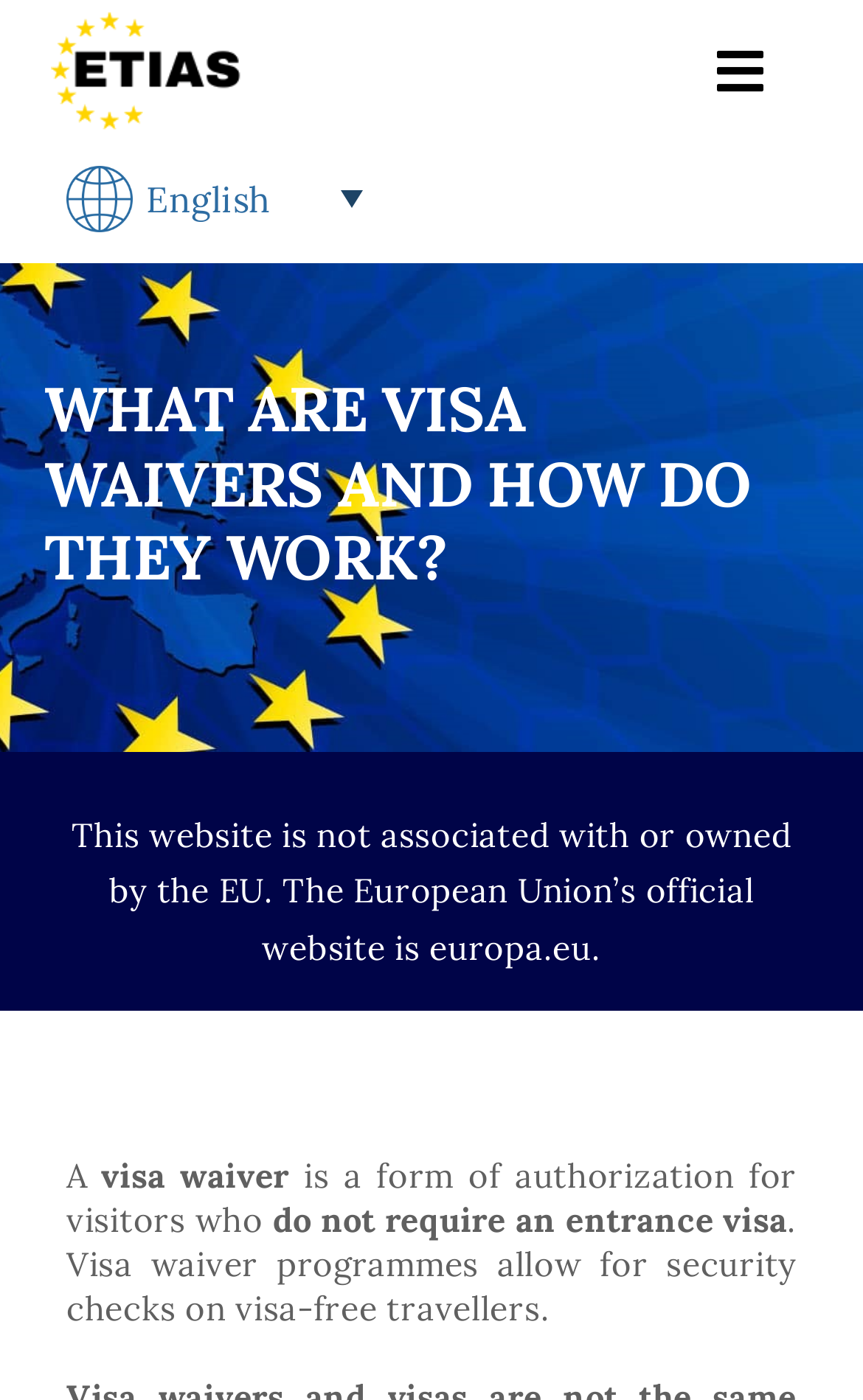Select the bounding box coordinates of the element I need to click to carry out the following instruction: "Go to ETIAS APPLICATION".

[0.0, 0.088, 1.0, 0.191]